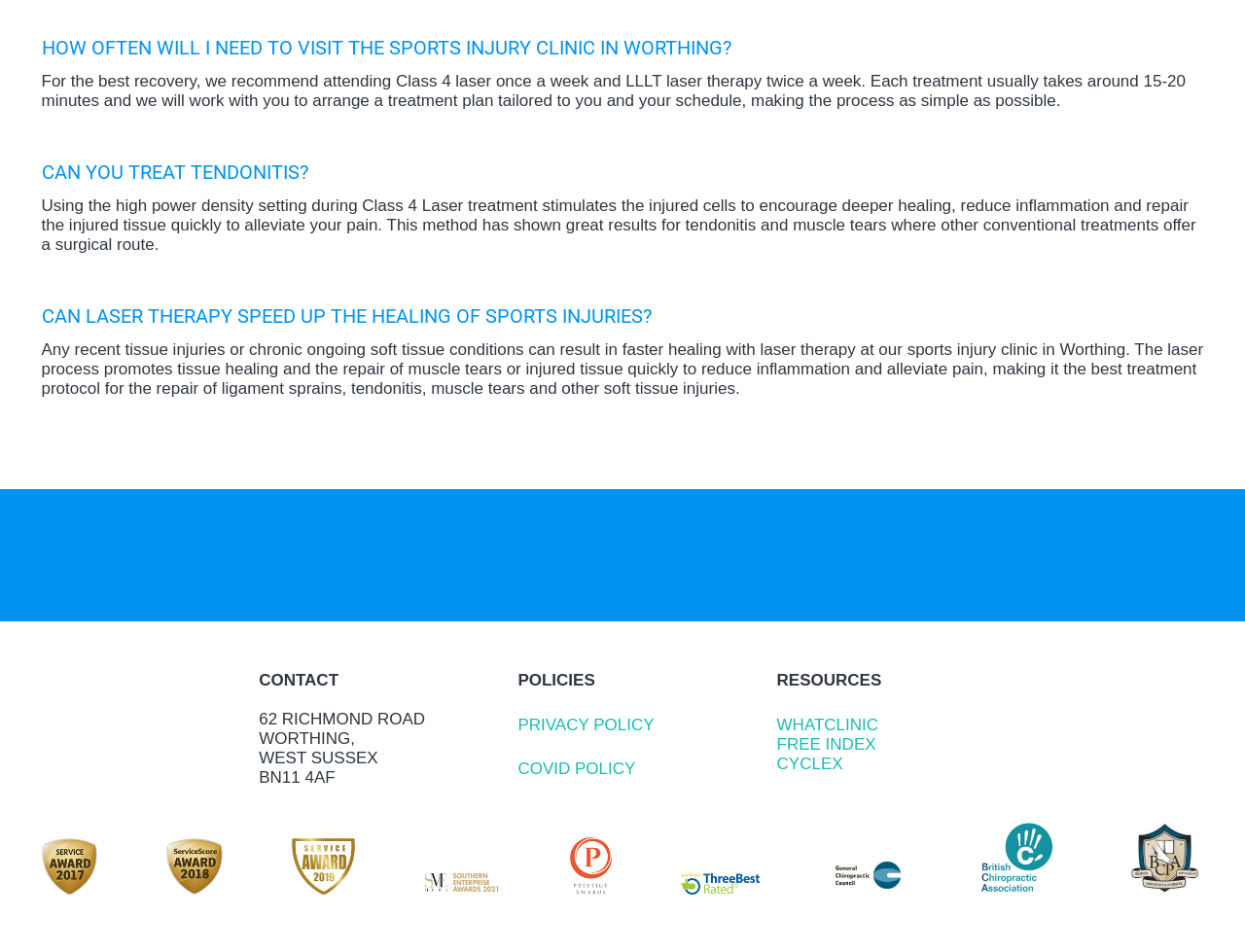Give a one-word or short-phrase answer to the following question: 
What type of injuries can laser therapy speed up the healing of?

Soft tissue injuries